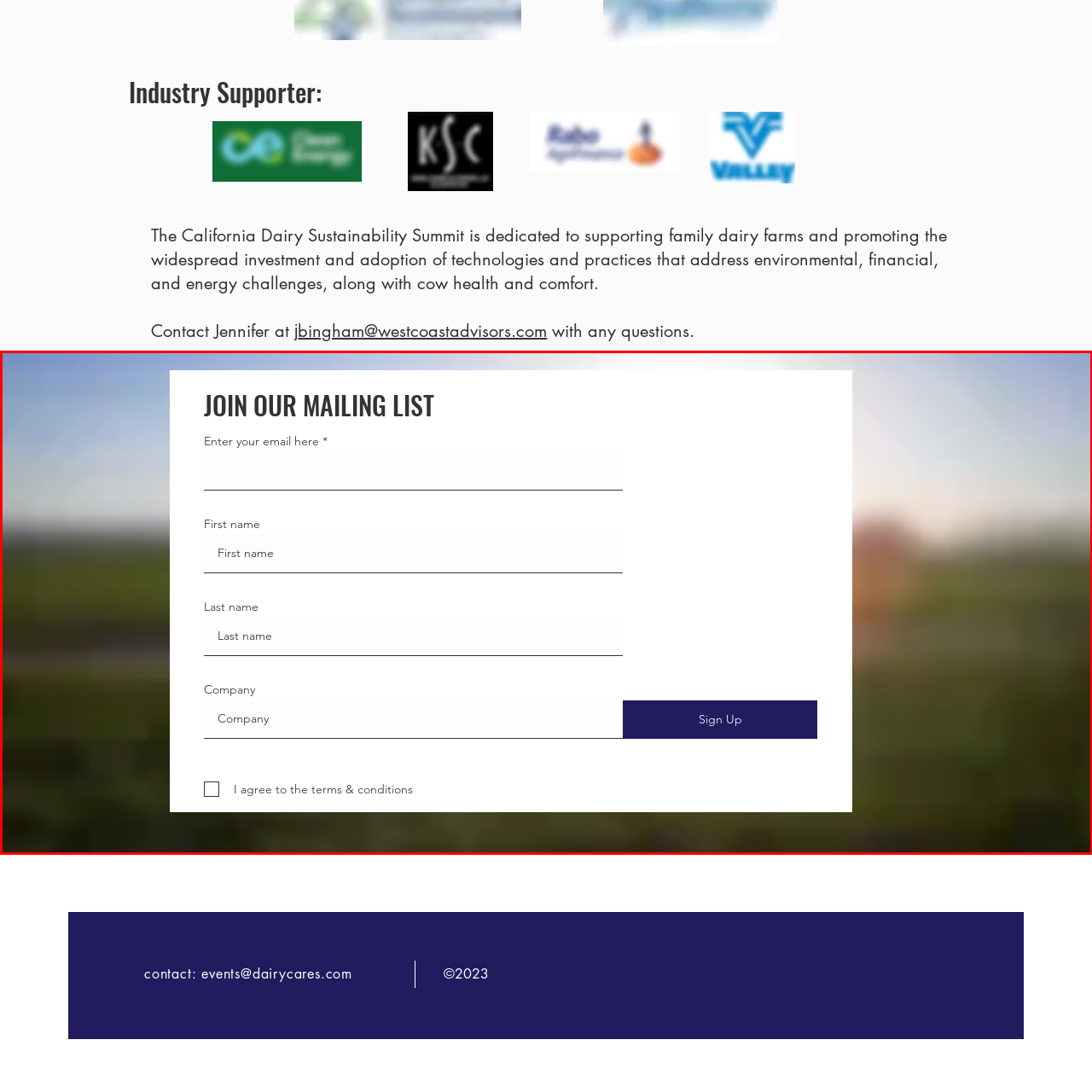What is the final step to complete the signup process?
Focus on the image inside the red bounding box and offer a thorough and detailed answer to the question.

After filling in the required fields, the final step to complete the signup process is to click the 'Sign Up' button, which encourages immediate action to join the community.